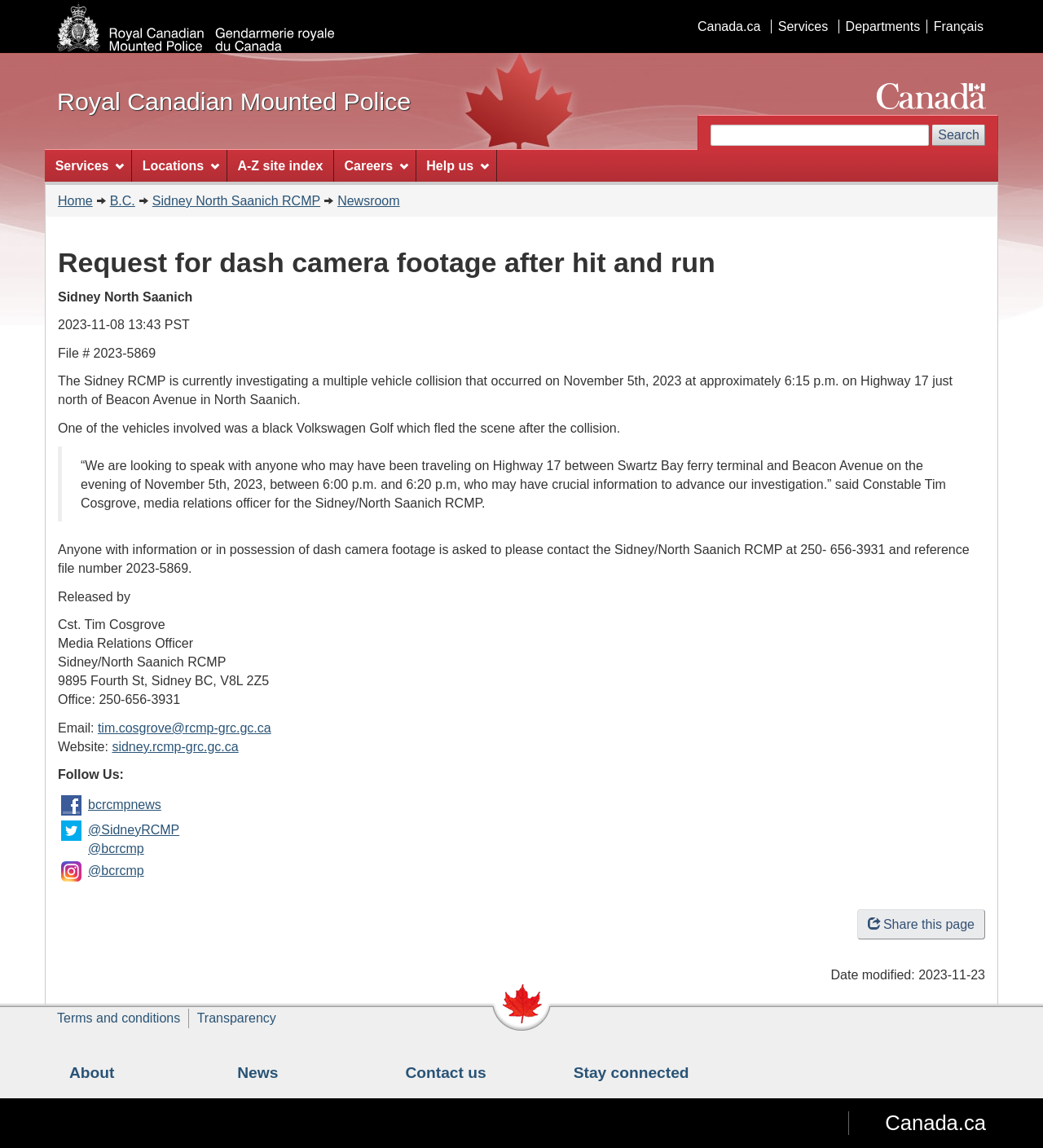What is the file number of the incident?
Could you answer the question with a detailed and thorough explanation?

The file number of the incident can be found in the text 'File # 2023-5869' which is located below the date '2023-11-08 13:43 PST'.